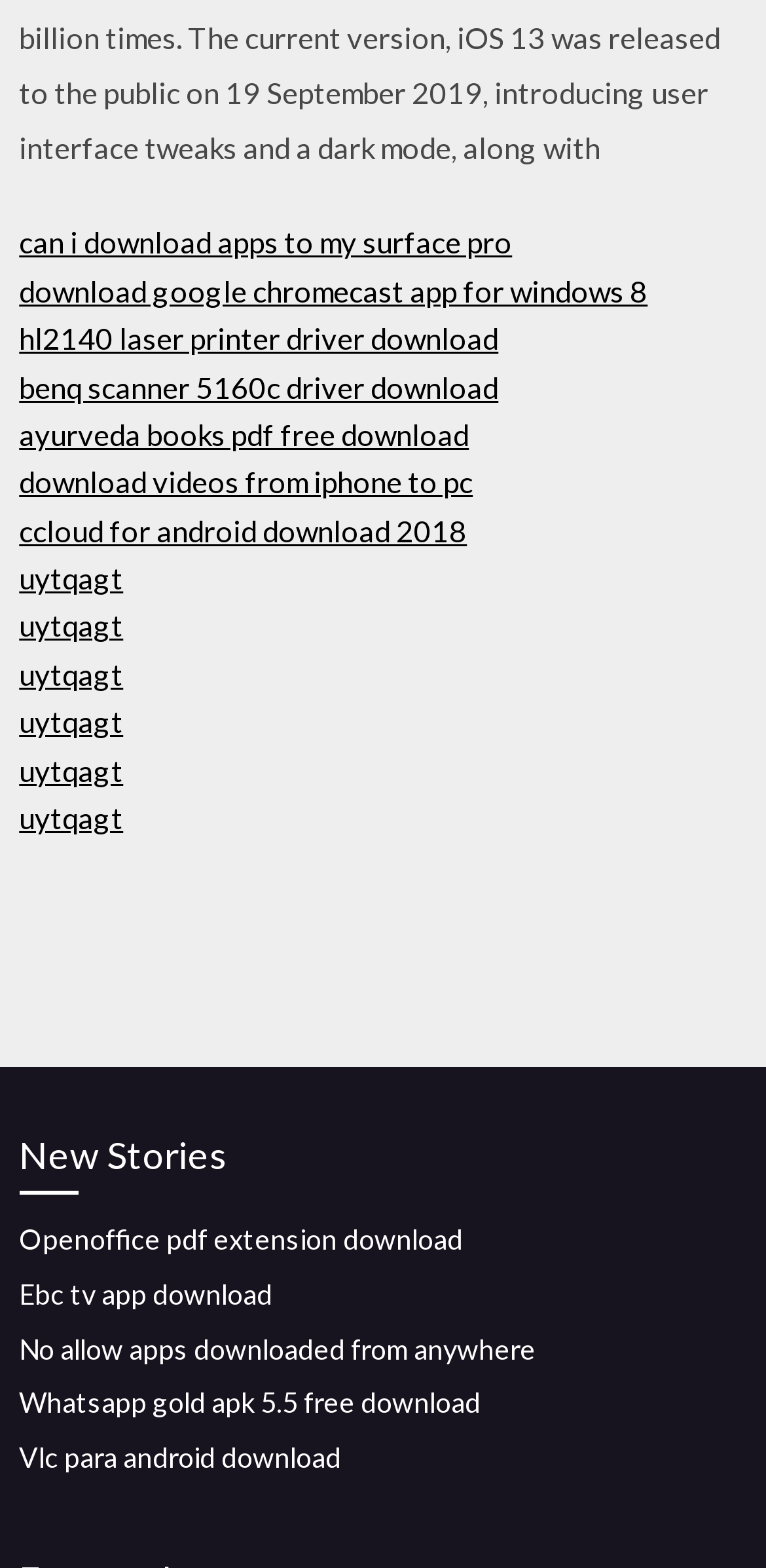Reply to the question with a brief word or phrase: What type of file is mentioned in the link 'ayurveda books pdf free download'?

PDF